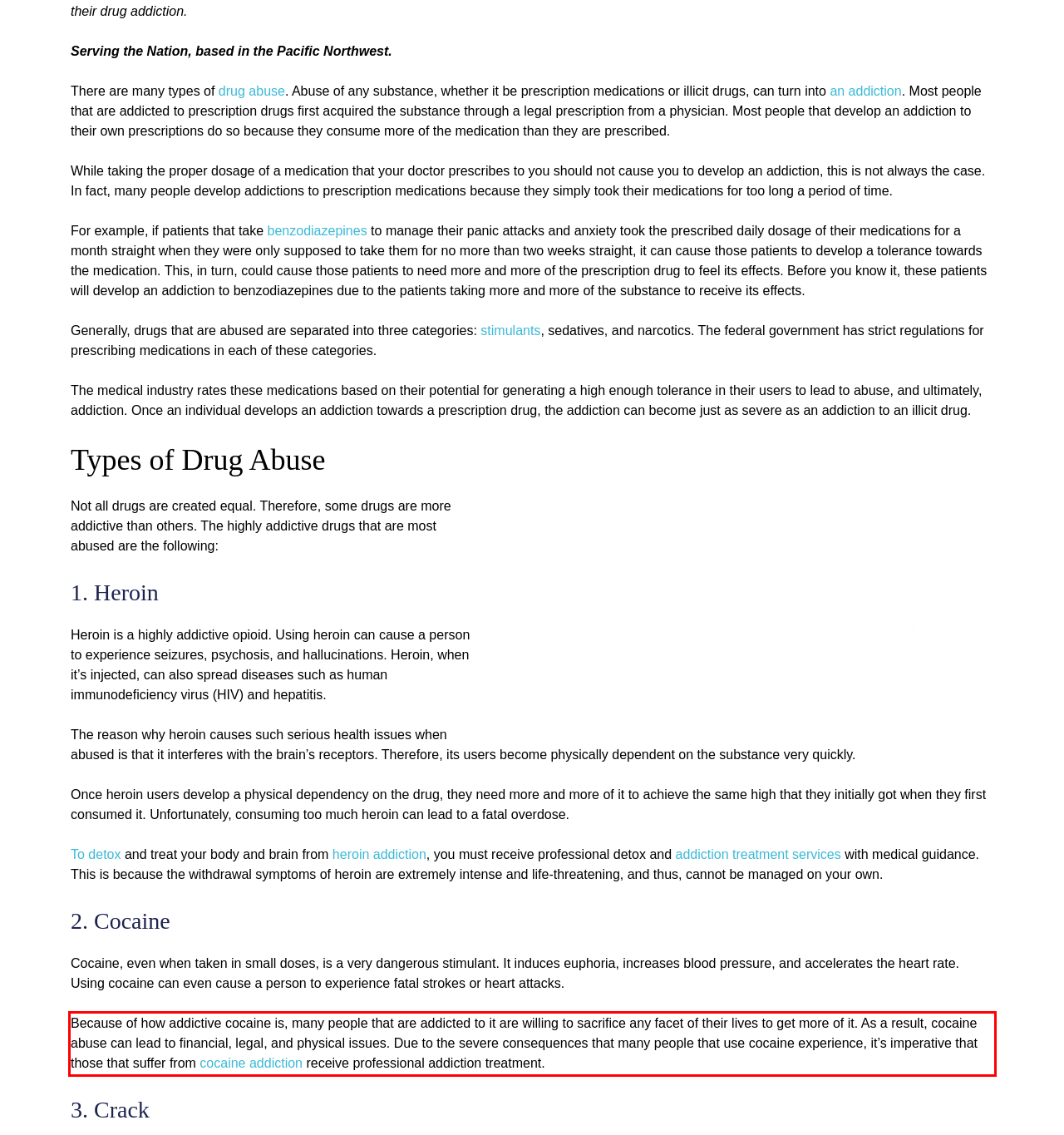Identify the red bounding box in the webpage screenshot and perform OCR to generate the text content enclosed.

Because of how addictive cocaine is, many people that are addicted to it are willing to sacrifice any facet of their lives to get more of it. As a result, cocaine abuse can lead to financial, legal, and physical issues. Due to the severe consequences that many people that use cocaine experience, it’s imperative that those that suffer from cocaine addiction receive professional addiction treatment.